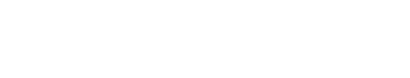Where is the image situated on the webpage?
Offer a detailed and full explanation in response to the question.

The image is situated under a section related to competitions, as indicated by nearby text that states 'COMPETITIONS', which suggests that the image serves to enhance an article or feature regarding fishing contests or similar activities.